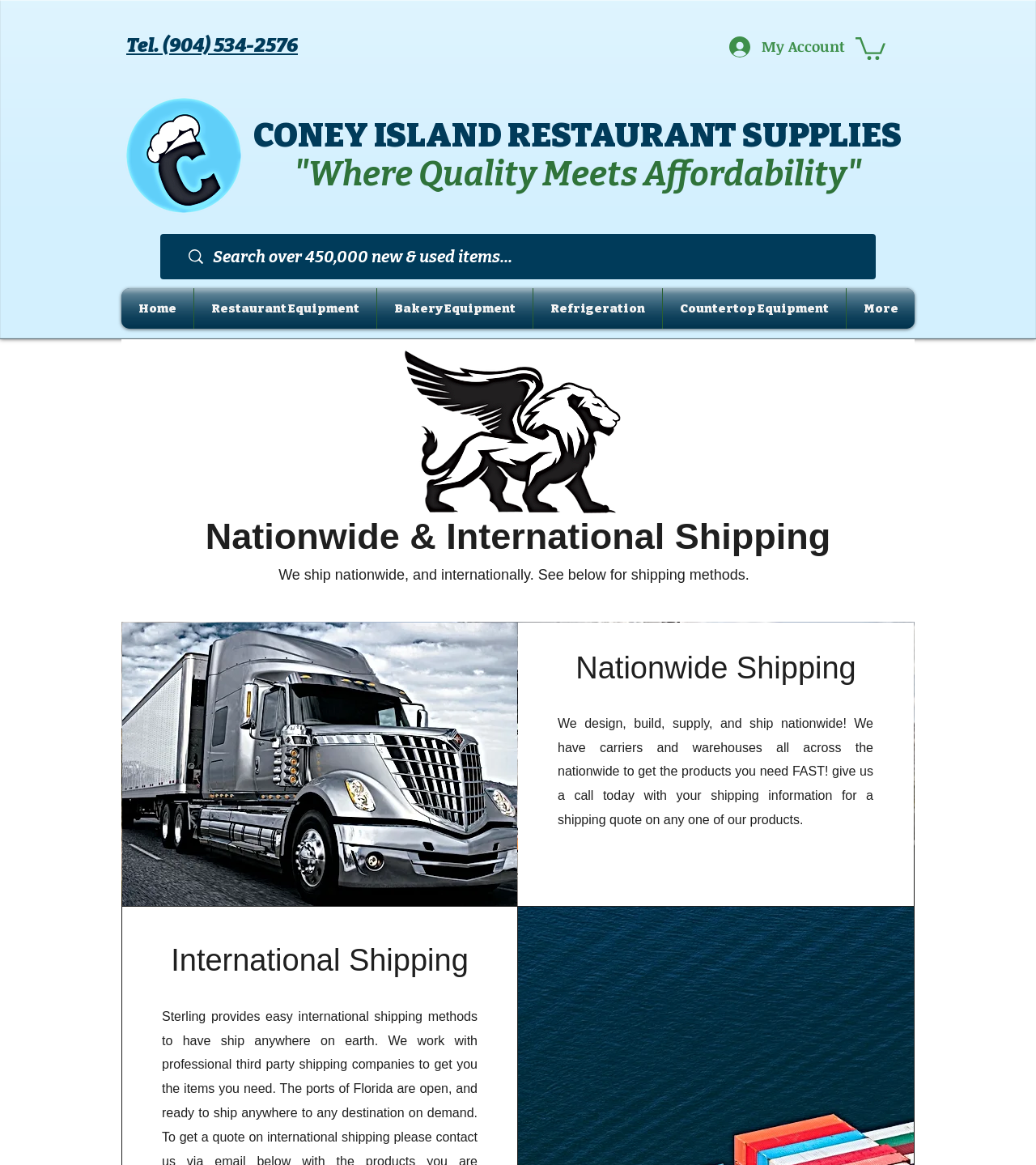Locate the bounding box coordinates of the area you need to click to fulfill this instruction: 'Learn about nationwide shipping'. The coordinates must be in the form of four float numbers ranging from 0 to 1: [left, top, right, bottom].

[0.502, 0.559, 0.88, 0.591]